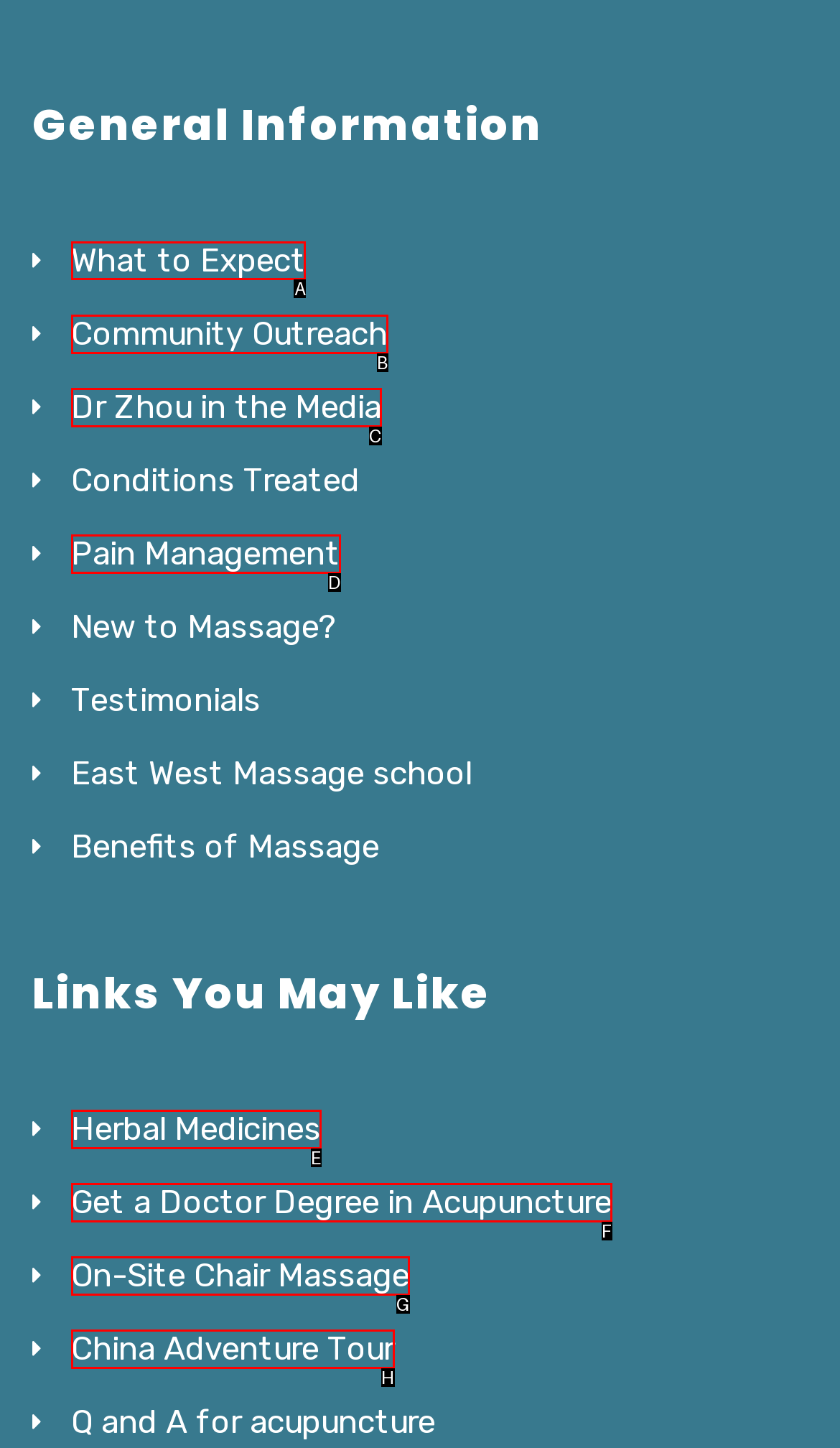Determine the letter of the UI element I should click on to complete the task: Click on What to Expect from the provided choices in the screenshot.

A